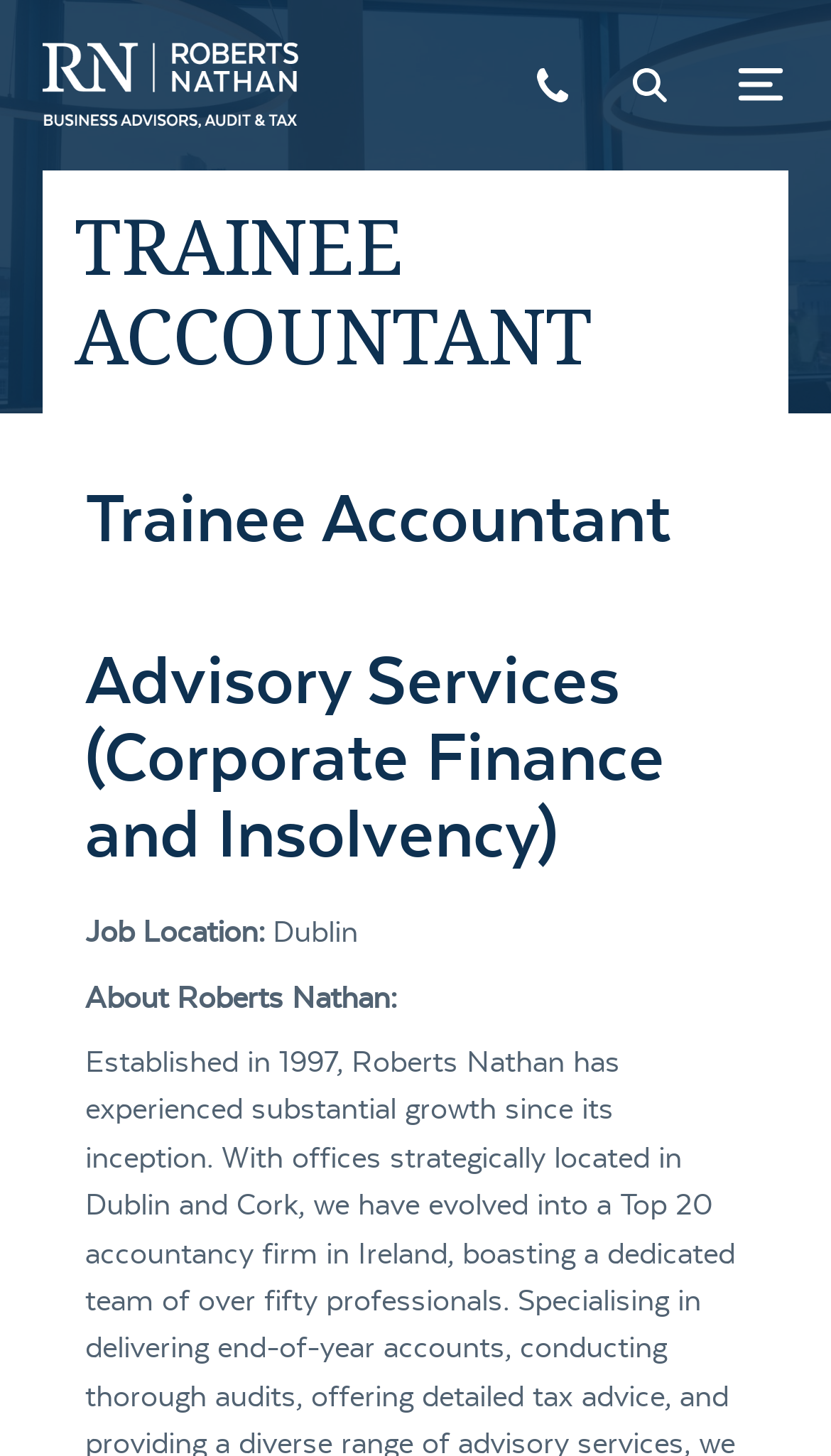Identify the bounding box coordinates for the UI element mentioned here: "aria-label="Toggle Menu"". Provide the coordinates as four float values between 0 and 1, i.e., [left, top, right, bottom].

[0.889, 0.047, 0.942, 0.07]